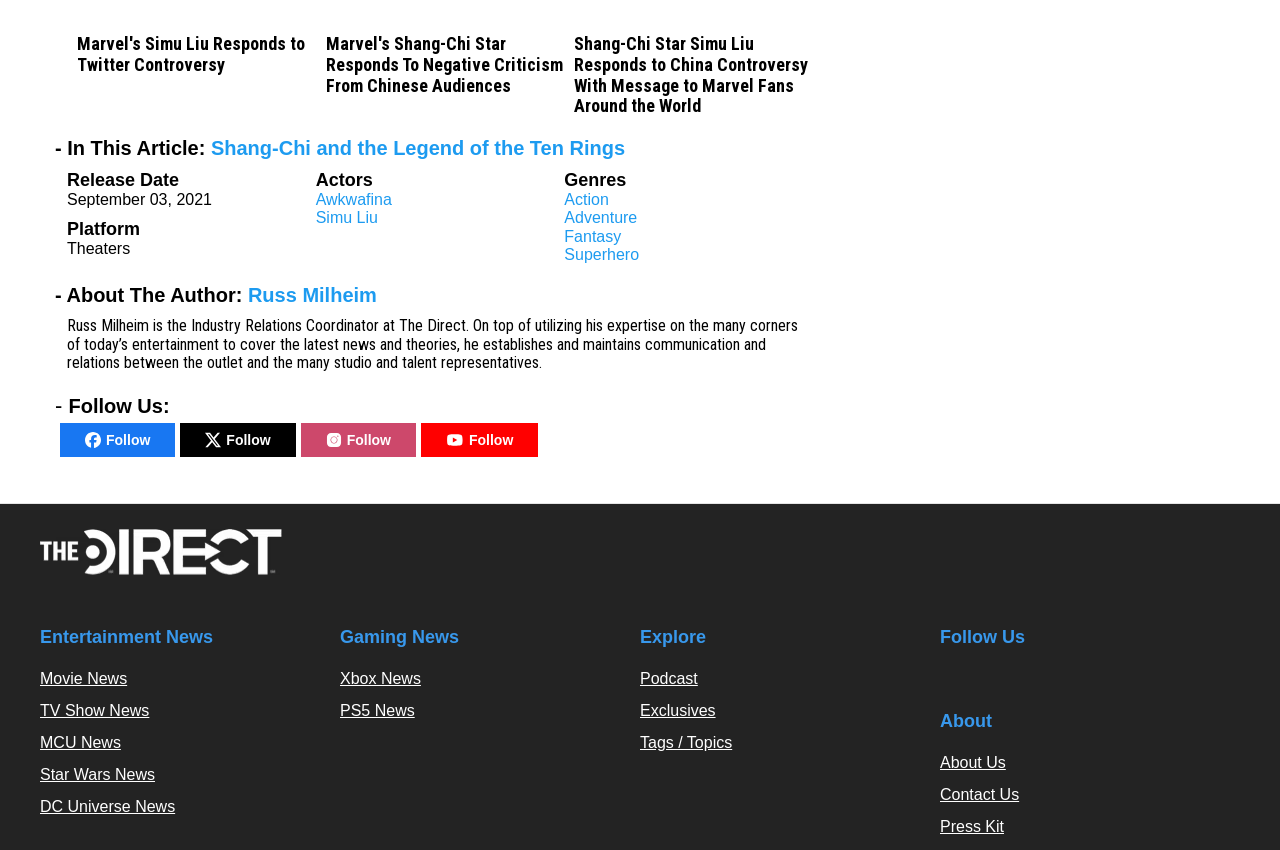Locate the bounding box coordinates of the clickable area needed to fulfill the instruction: "Read Marvel's Simu Liu Responds to Twitter Controversy article".

[0.052, 0.011, 0.06, 0.04]